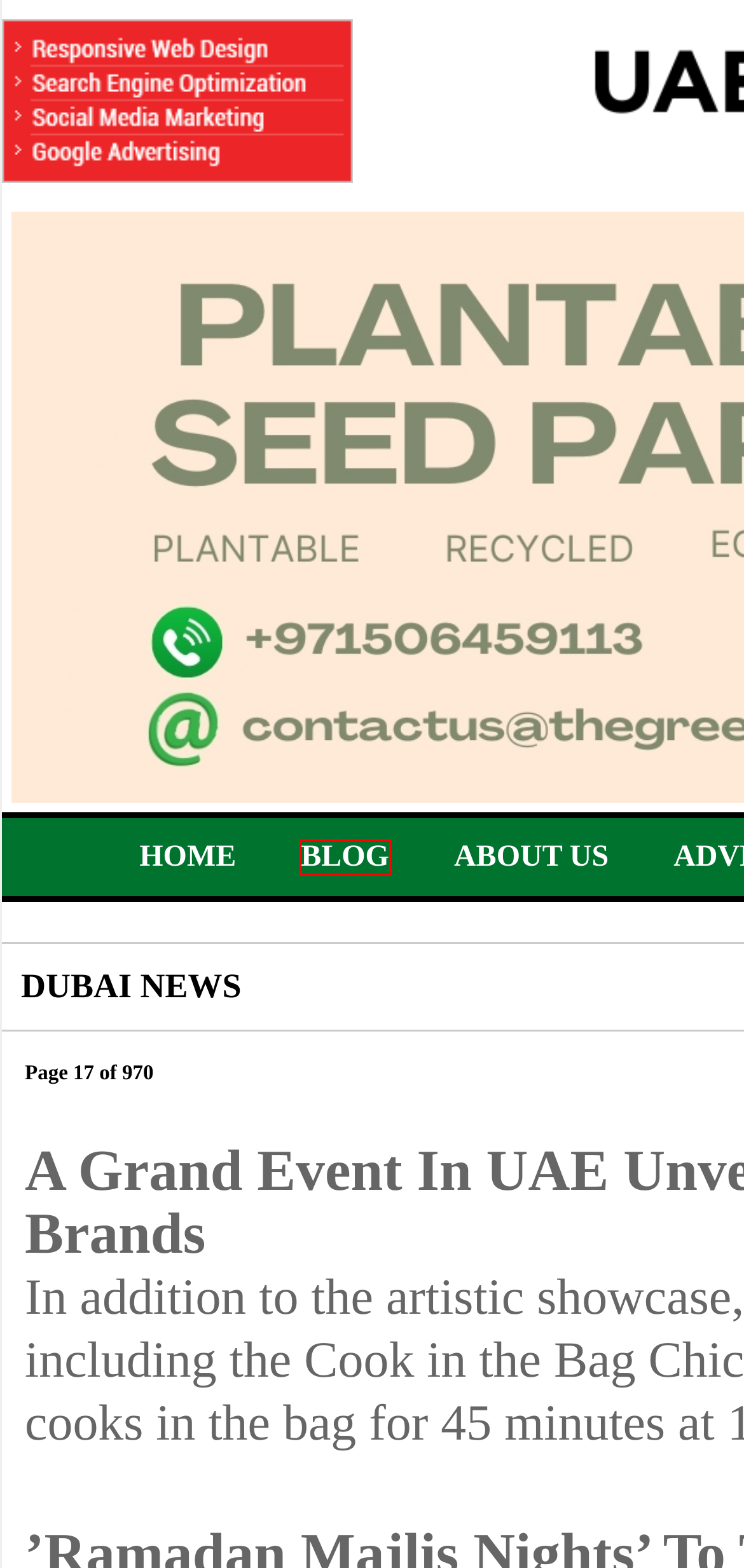Observe the webpage screenshot and focus on the red bounding box surrounding a UI element. Choose the most appropriate webpage description that corresponds to the new webpage after clicking the element in the bounding box. Here are the candidates:
A. Fujairah  City Guide - Hotels, Entertainment, News, Shopping & Business information for Fujairah
B. Guest Posts Marketplace
C. UAE Today Blog
D. Middle East Events
E. Cyber Gear – Web, AI, Social, Digital, Webinar, PR in Dubai - Cyber Gear
F. AI Workshop | Big Data/Artificial Intelligence/AR/Omnichannel Solutions Company
G. Gulf Capital - Leading Alternative Investment Company in the Gulf
H. Casino Posts – Destination Guide for Casino News

C